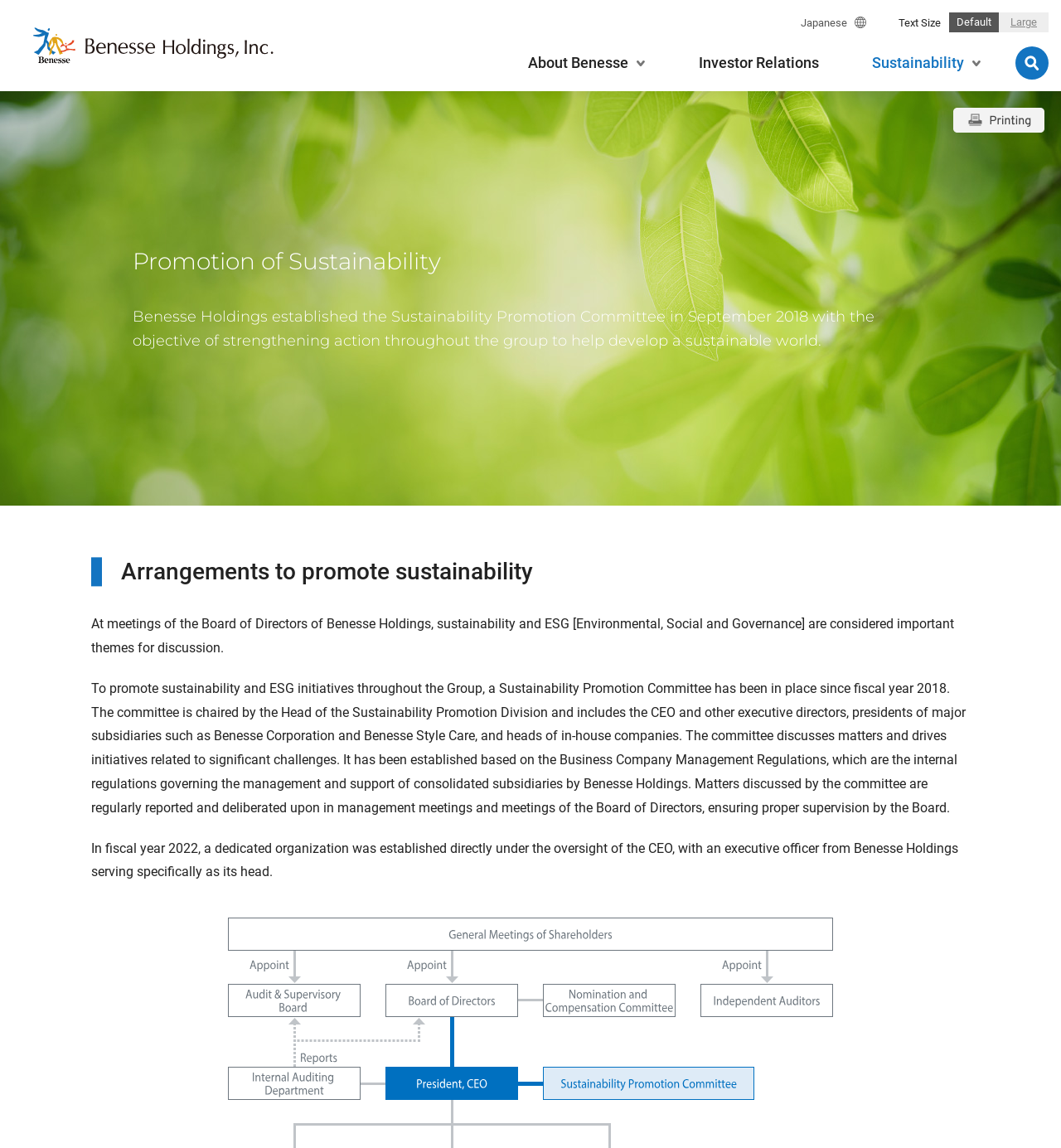What is the purpose of the Sustainability Promotion Committee?
Using the image provided, answer with just one word or phrase.

To promote sustainability and ESG initiatives